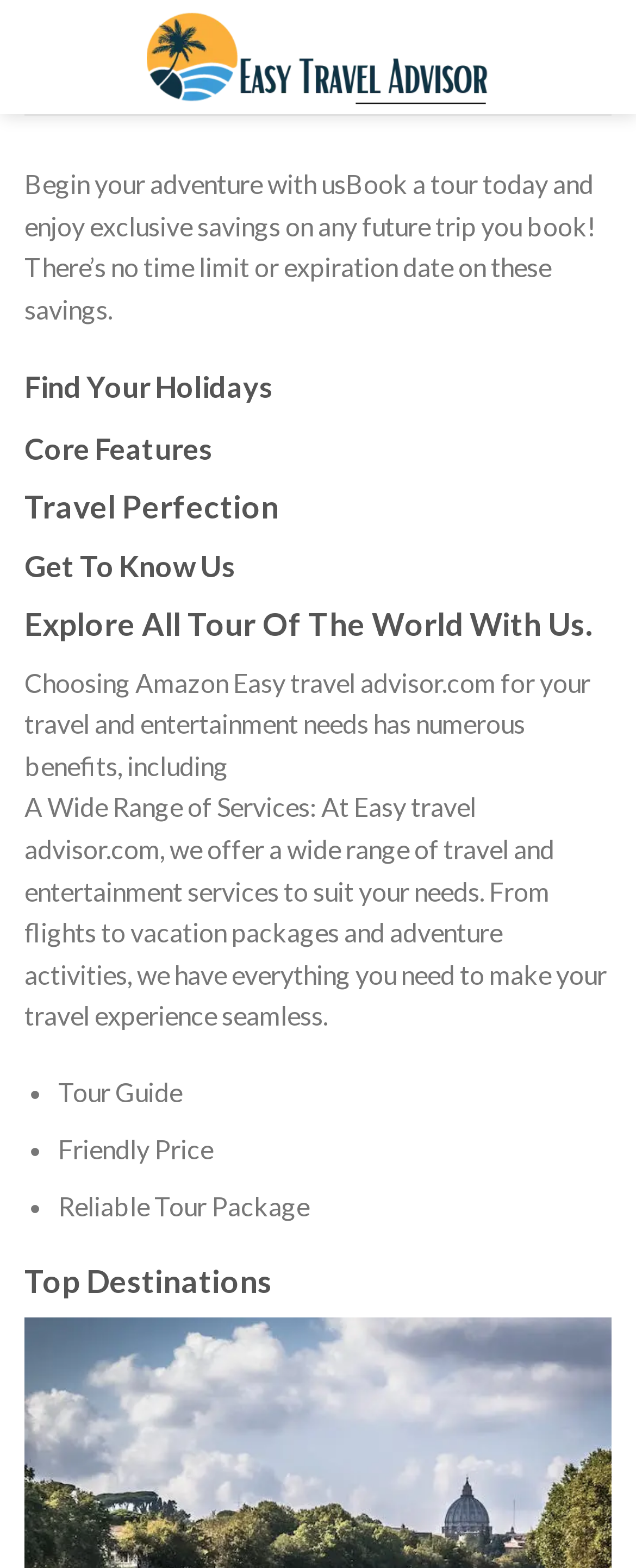What is the benefit of choosing this website for travel needs?
Look at the image and respond with a one-word or short-phrase answer.

Numerous benefits